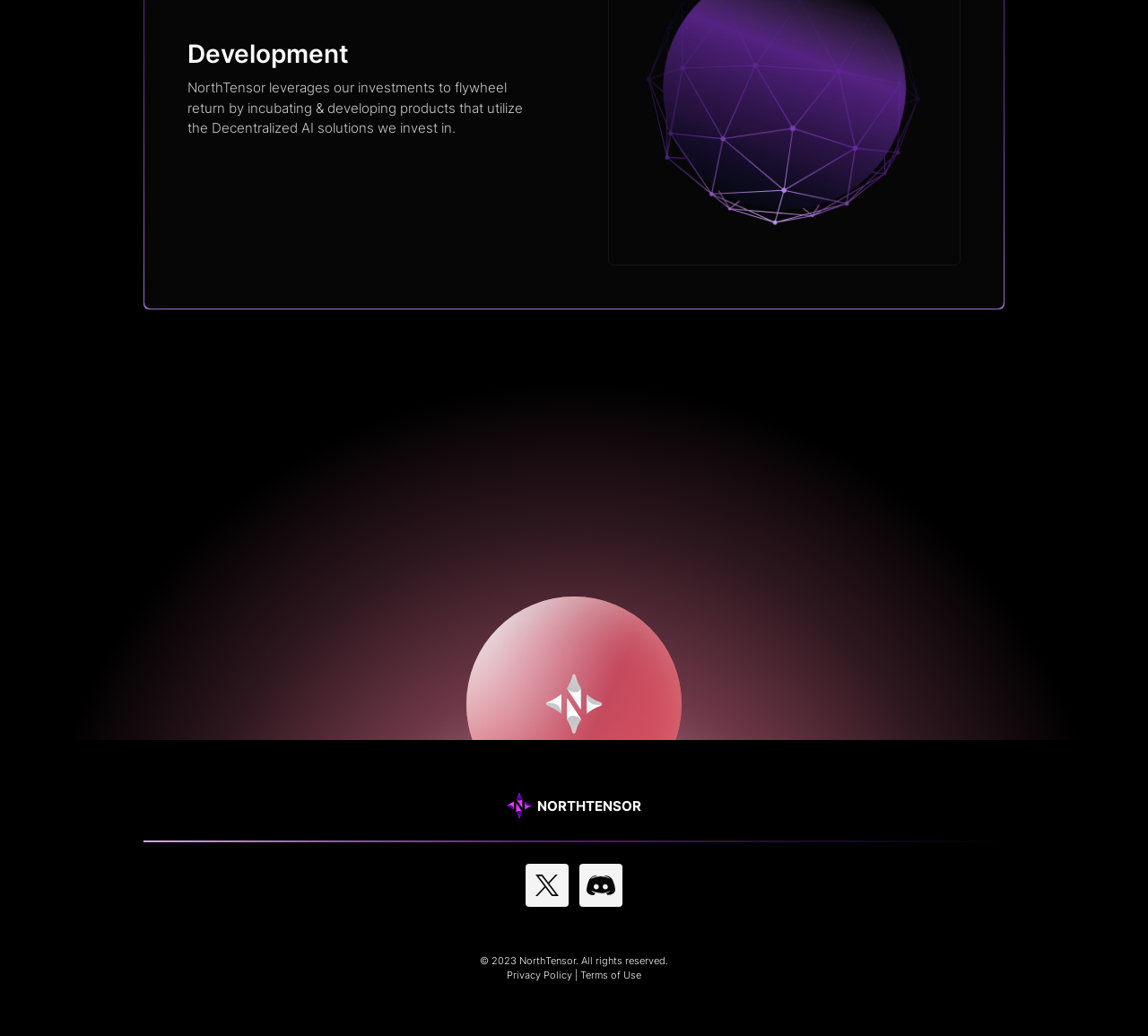What is the name of the company?
Using the image provided, answer with just one word or phrase.

NorthTensor